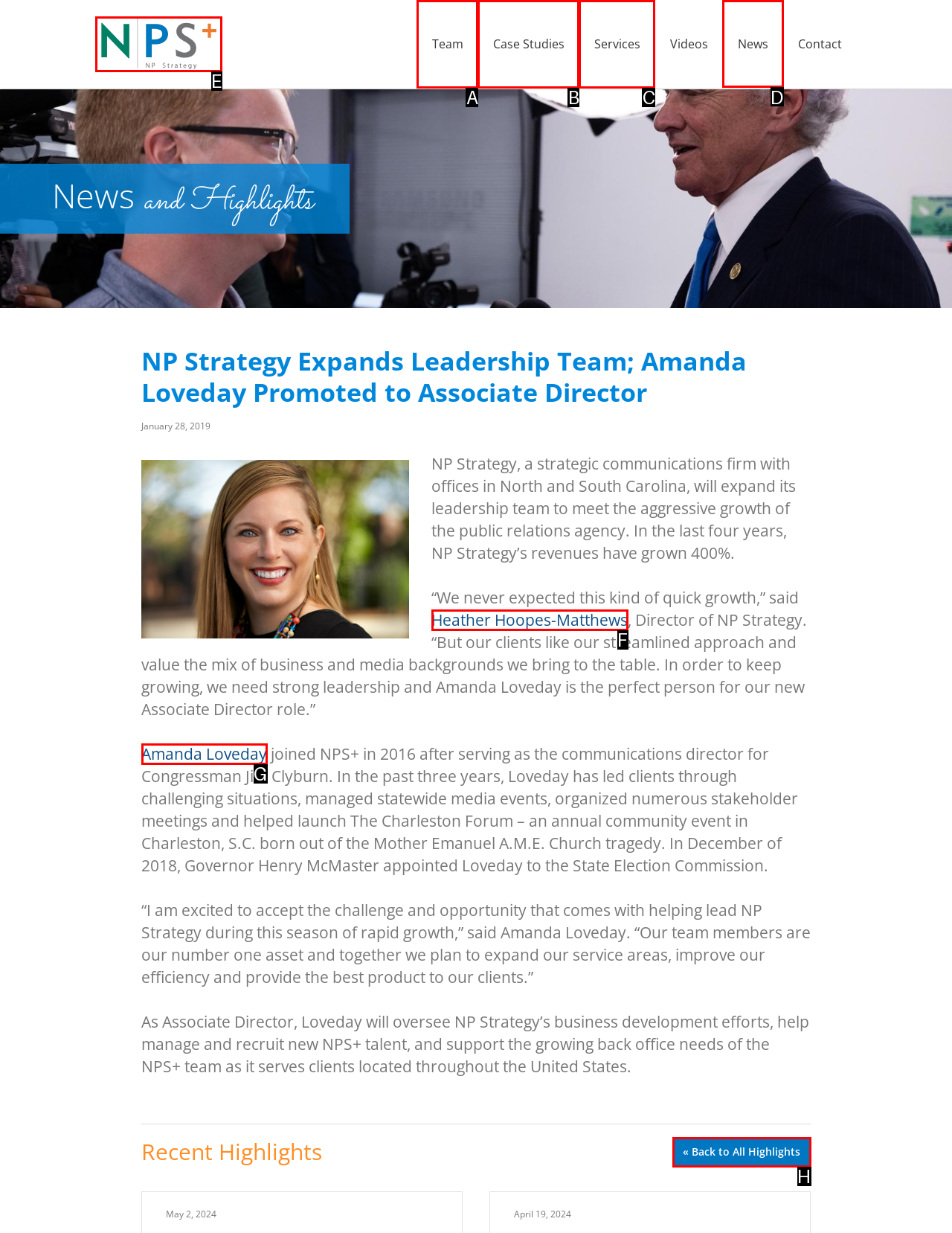Identify the correct UI element to click to follow this instruction: Click on News
Respond with the letter of the appropriate choice from the displayed options.

D